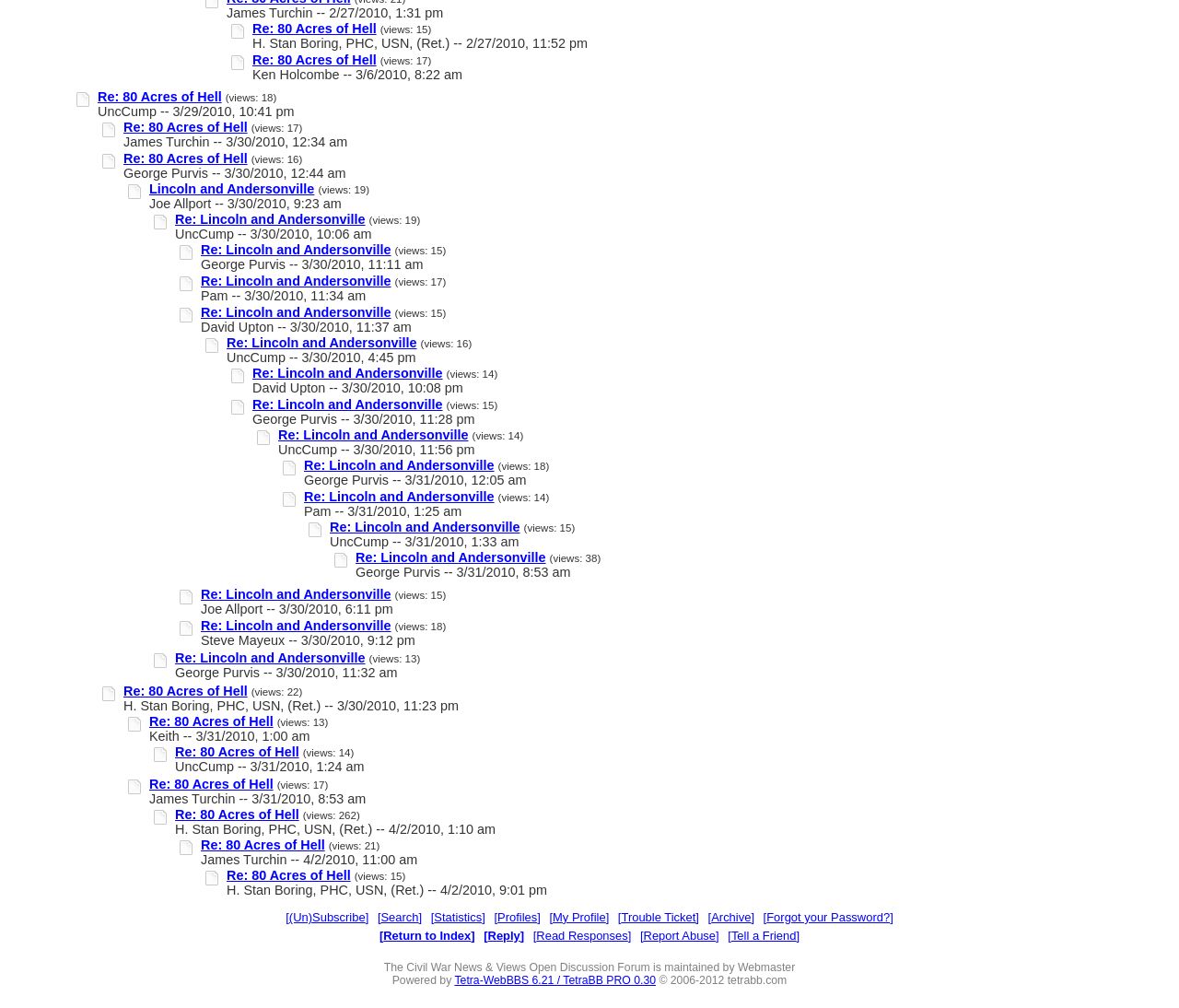Answer the question using only one word or a concise phrase: How many responses are there to the topic 'Re: Lincoln and Andersonville'?

Multiple